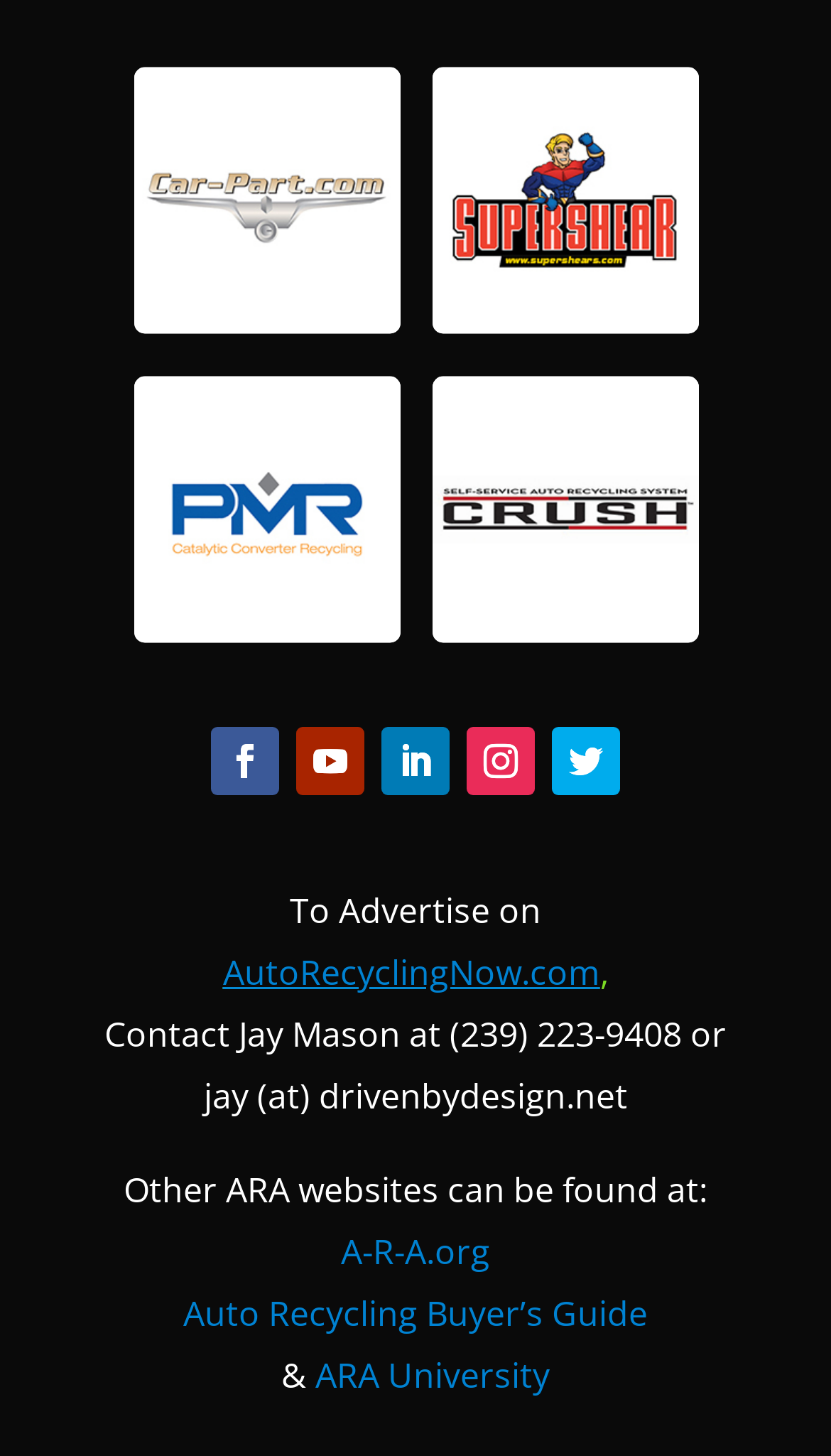Please identify the bounding box coordinates of the clickable region that I should interact with to perform the following instruction: "Click on CarPart menu item". The coordinates should be expressed as four float numbers between 0 and 1, i.e., [left, top, right, bottom].

[0.023, 0.046, 0.344, 0.229]